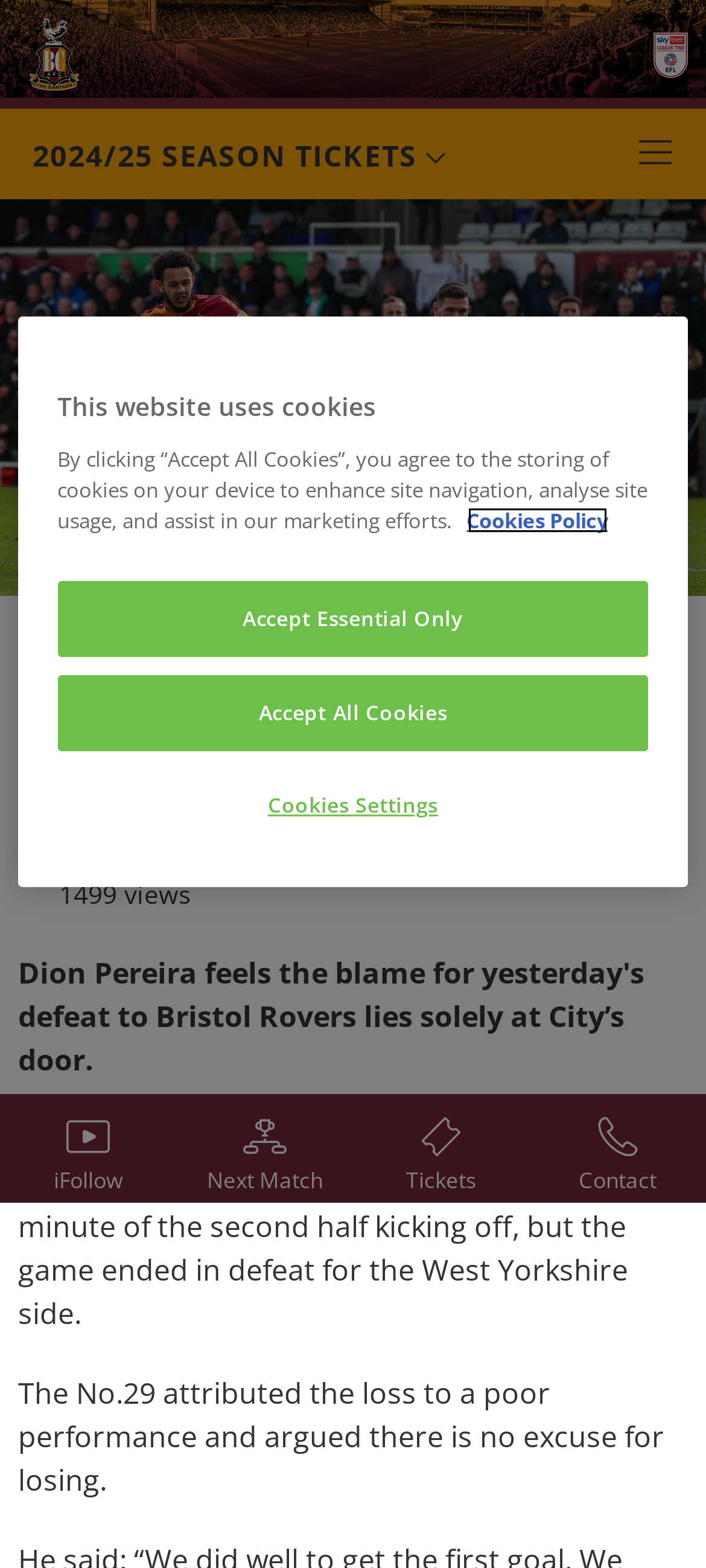What is the type of content on this webpage?
From the screenshot, supply a one-word or short-phrase answer.

Interviews